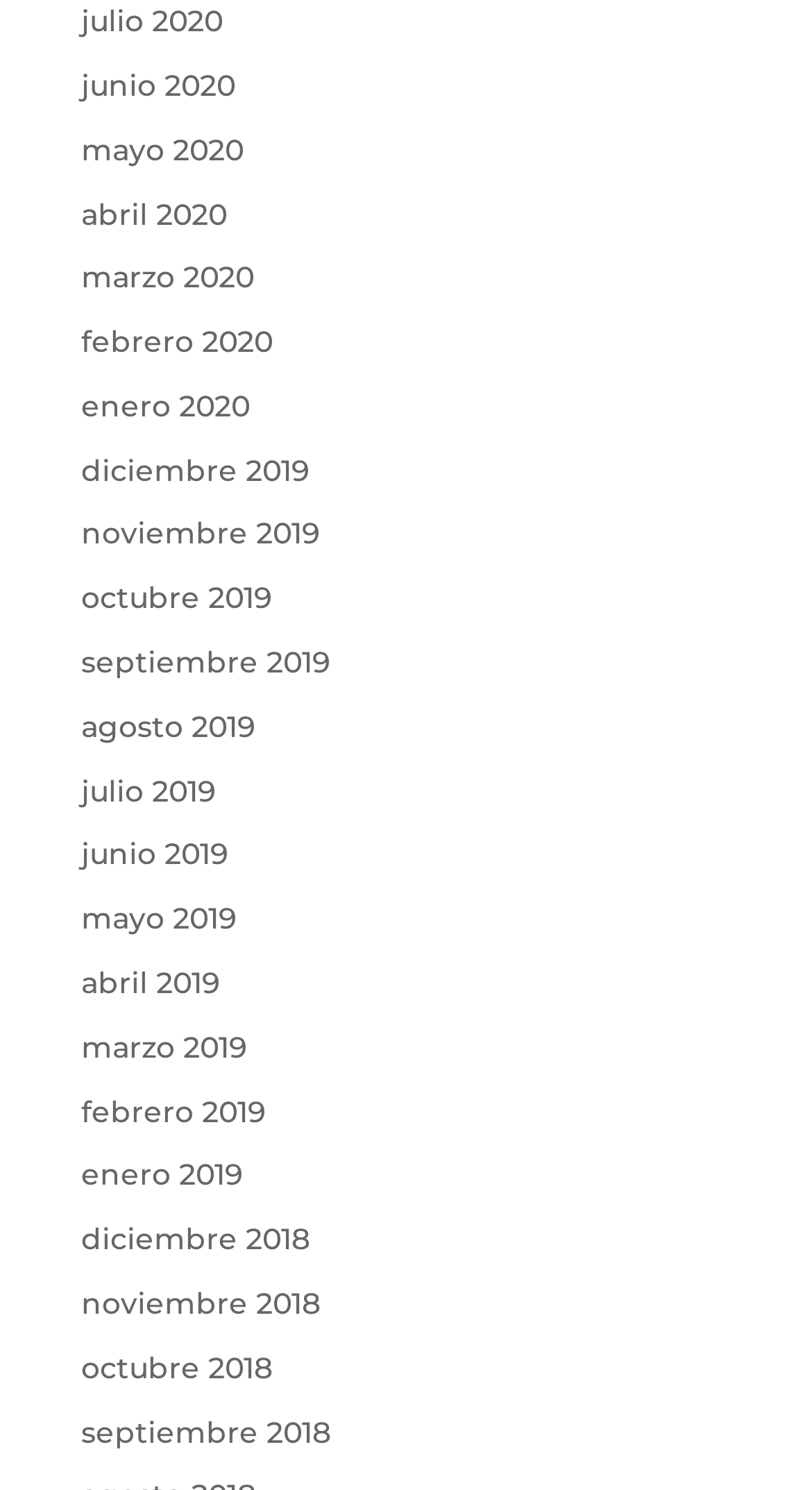Given the element description "noviembre 2019", identify the bounding box of the corresponding UI element.

[0.1, 0.346, 0.395, 0.371]